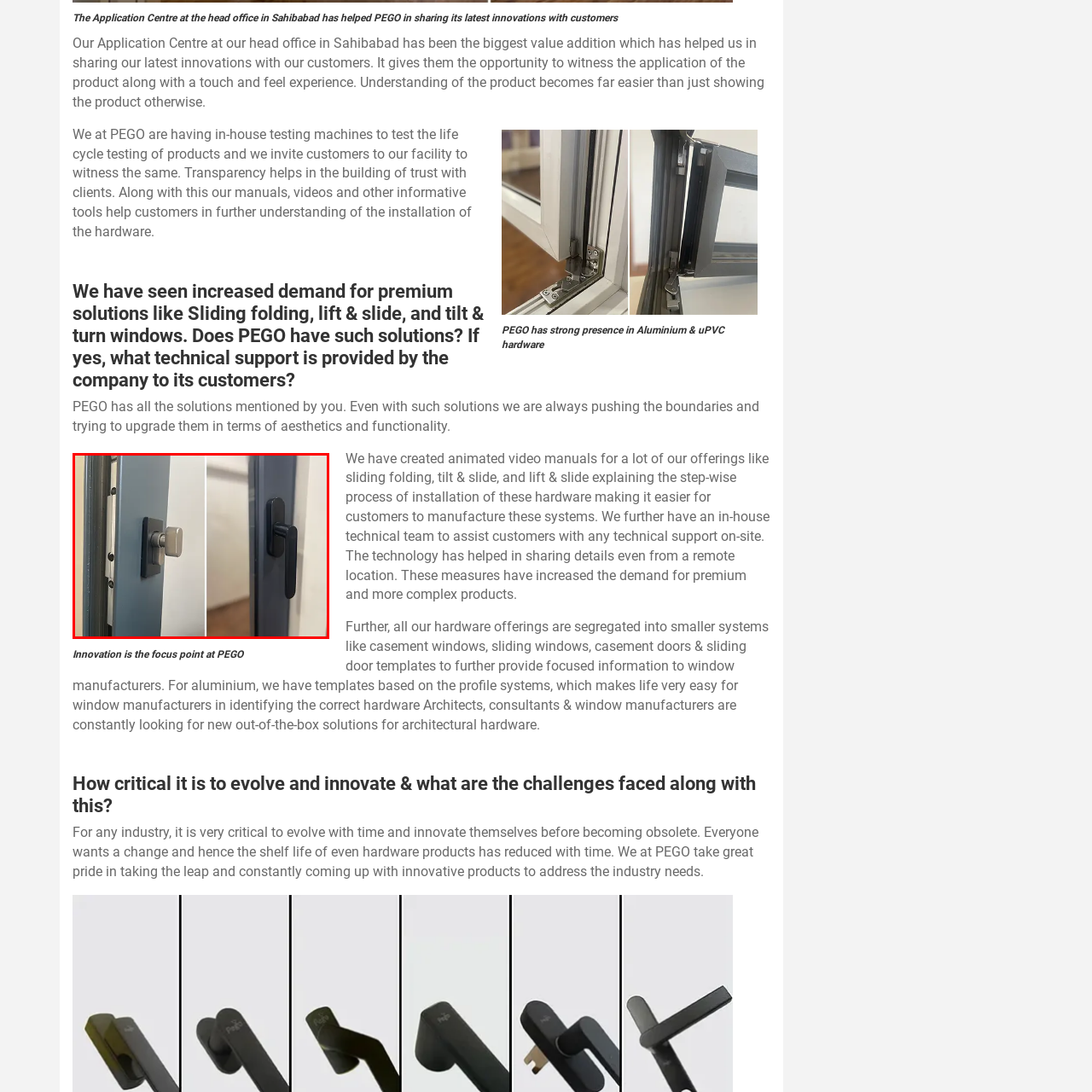Analyze the picture enclosed by the red bounding box and provide a single-word or phrase answer to this question:
What is the focus of PEGO's commitment?

Advanced functionality and design